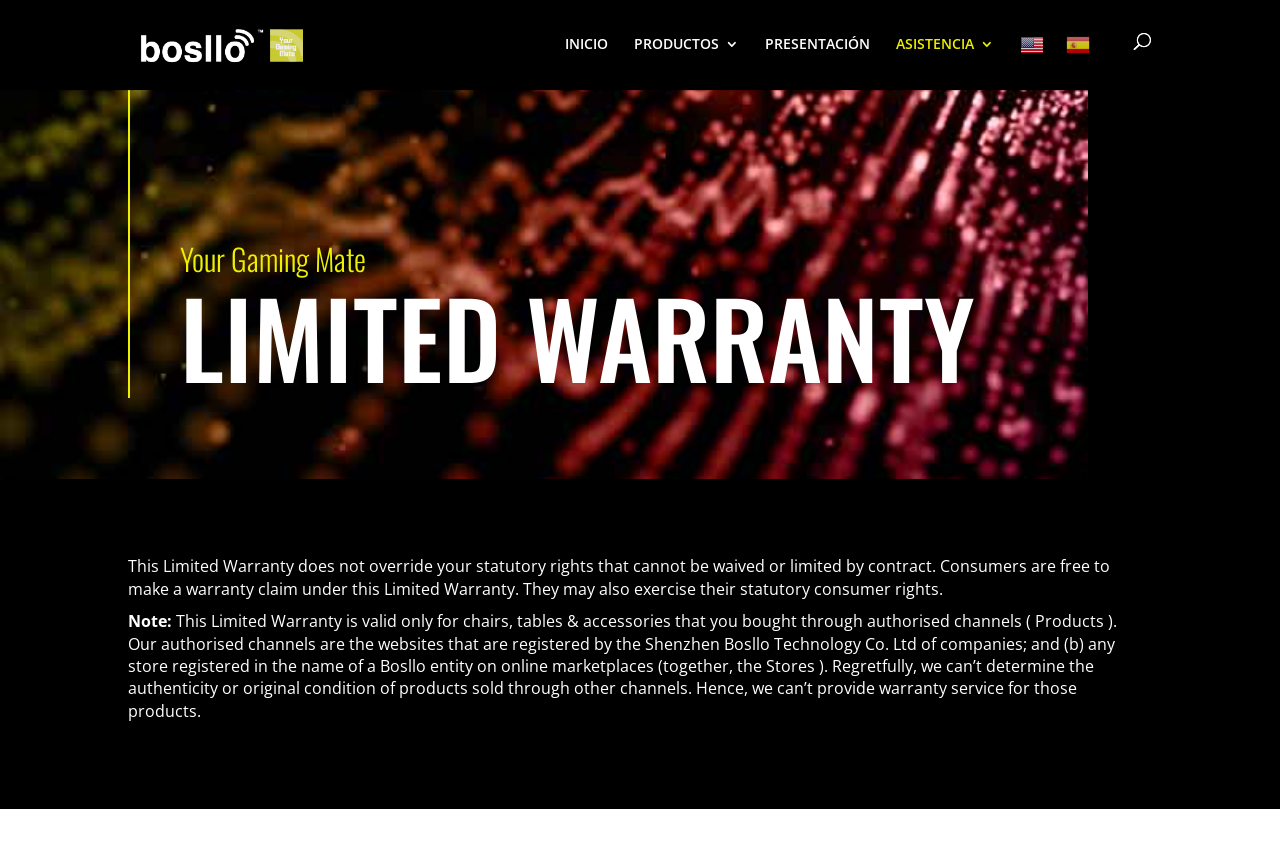Explain the webpage in detail, including its primary components.

The webpage is about the warranty information of Bosllo products. At the top left, there is a logo of Bosllo, which is an image accompanied by a link with the same name. Below the logo, there is a navigation menu with five links: "INICIO", "PRODUCTOS 3", "PRESENTACIÓN", "ASISTENCIA 3", and "English" and "Español" language options, each with a corresponding flag icon. 

On the top right, there is a search bar that spans almost the entire width of the page. Below the navigation menu, there are three headings that outline the warranty information. The first heading, "Your Gaming Mate", is centered on the page. The second heading, "LIMITED WARRANTY", is below the first one. The third heading is a long paragraph that explains the scope of the limited warranty and the consumer's statutory rights. 

The fourth heading is another long paragraph that provides more details about the warranty, including the authorized channels for purchasing Bosllo products and the limitations of the warranty service. Overall, the webpage is focused on providing detailed information about the warranty of Bosllo products.